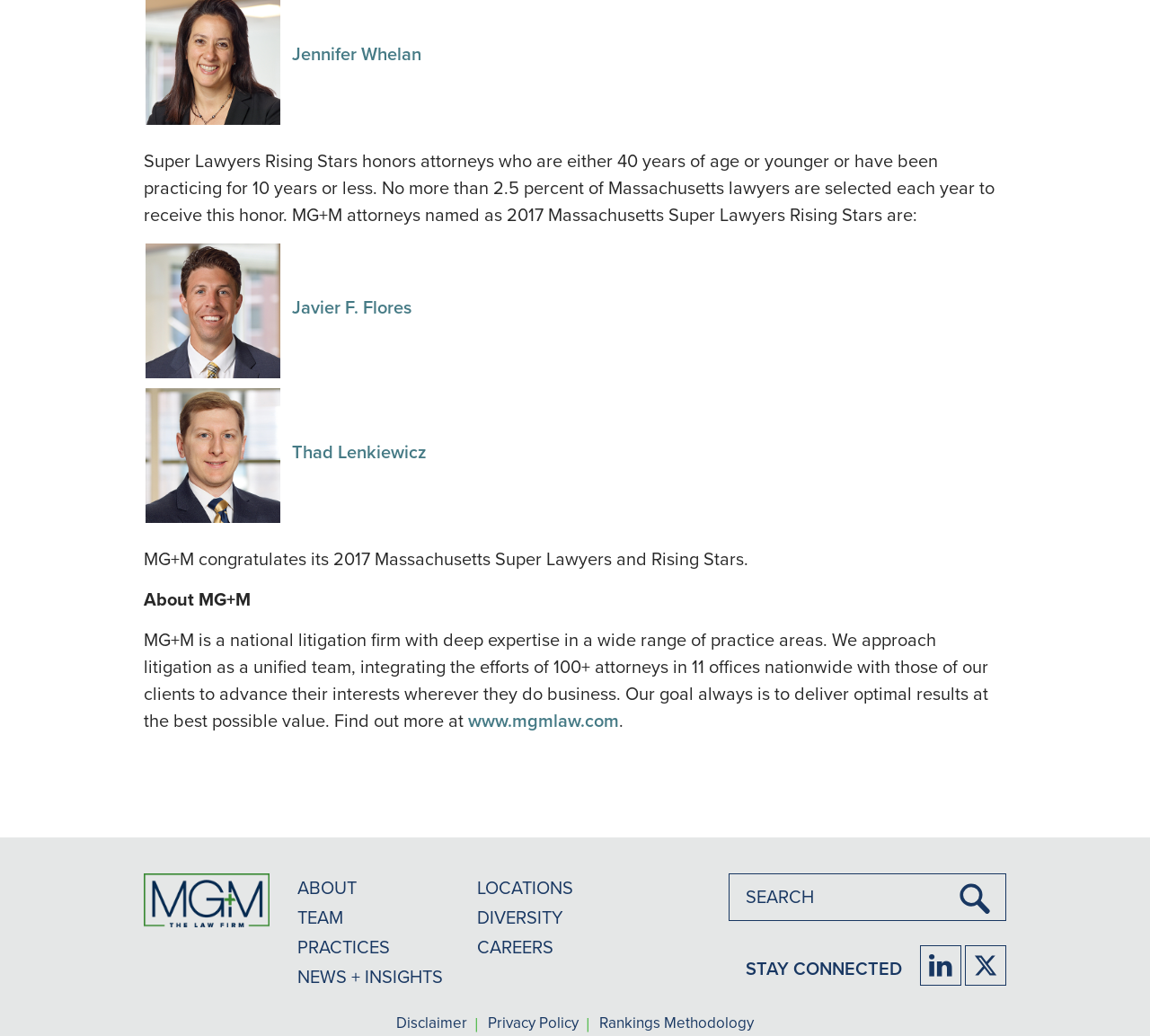Provide the bounding box coordinates for the area that should be clicked to complete the instruction: "Search for something".

[0.633, 0.843, 0.875, 0.889]